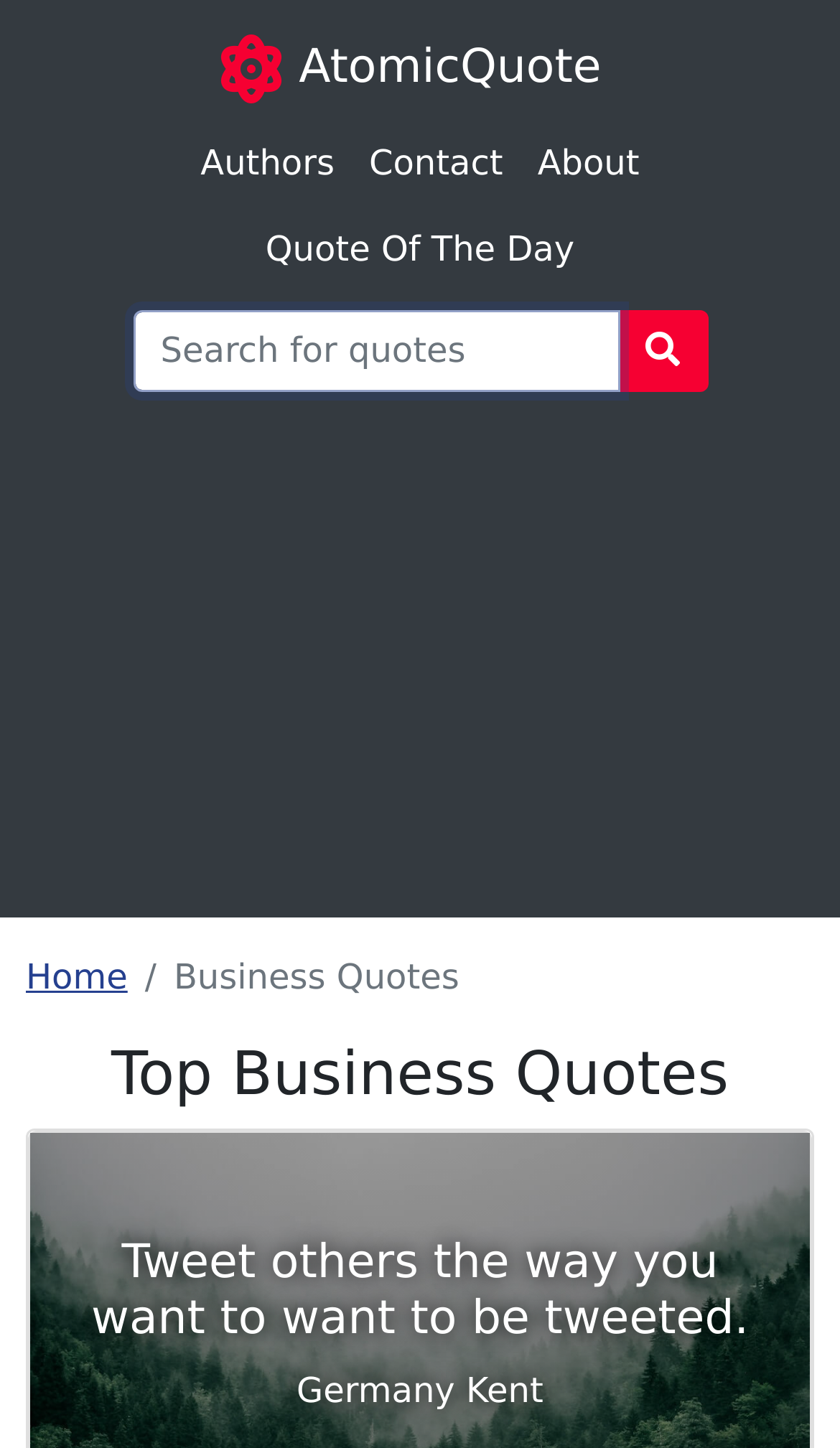Using the information in the image, could you please answer the following question in detail:
What is the purpose of the textbox?

The textbox is located below the navigation links and has a placeholder text 'Search for quotes', indicating that it is used to search for quotes on the website.